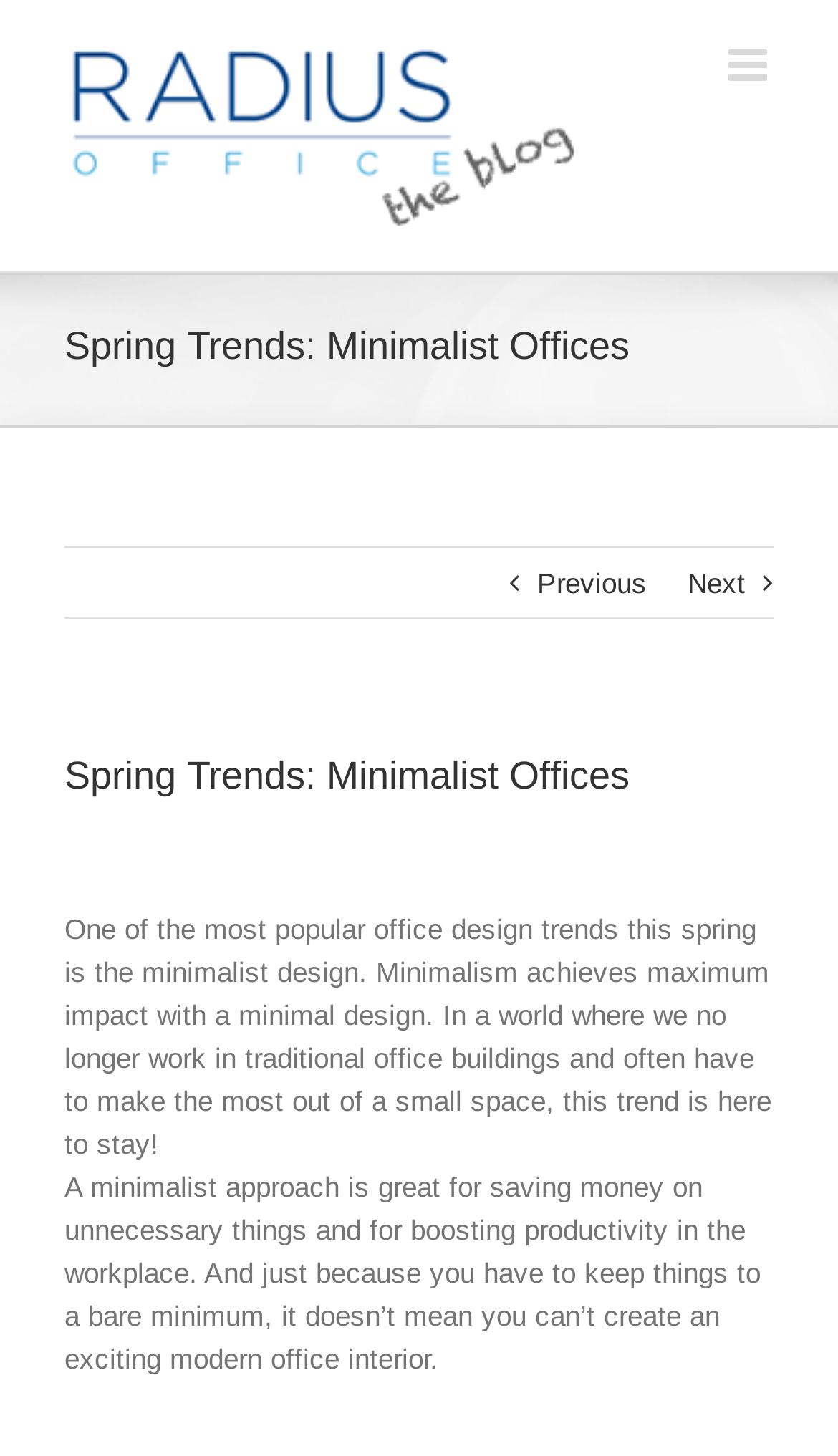What is the current office design trend?
Can you provide an in-depth and detailed response to the question?

Based on the webpage content, specifically the heading 'Spring Trends: Minimalist Offices' and the text 'One of the most popular office design trends this spring is the minimalist design.', it can be inferred that the current office design trend is minimalist design.